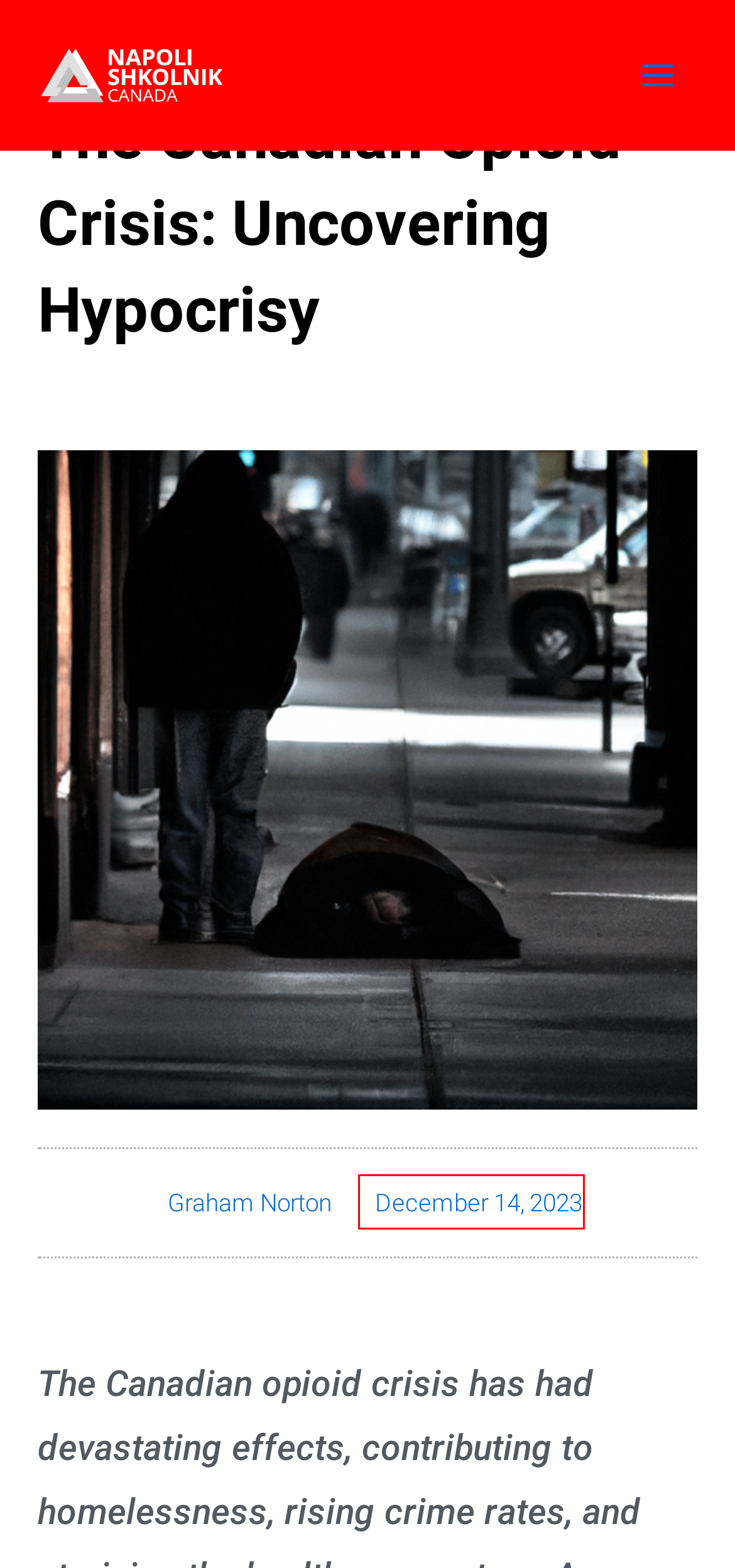Review the webpage screenshot and focus on the UI element within the red bounding box. Select the best-matching webpage description for the new webpage that follows after clicking the highlighted element. Here are the candidates:
A. The Rising Opioid Crisis in Canada: Combatting with PursueCare -
B. Graham Norton -
C. September, 2023 -
D. New Foundland and Labrador -
E. Quebec -
F. opioids -
G. Toronto -
H. December 14, 2023 -

H